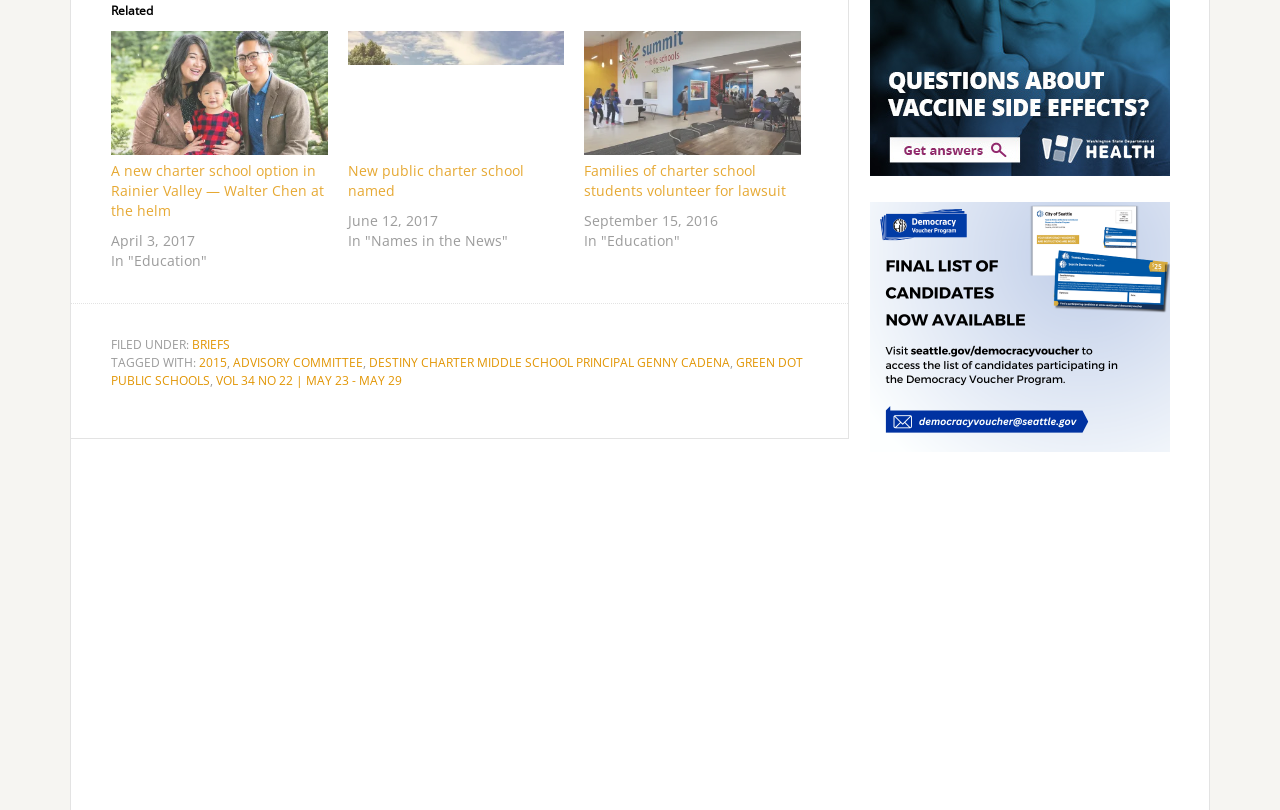Locate the bounding box coordinates of the clickable area to execute the instruction: "Read about a new charter school option in Rainier Valley". Provide the coordinates as four float numbers between 0 and 1, represented as [left, top, right, bottom].

[0.087, 0.038, 0.256, 0.191]